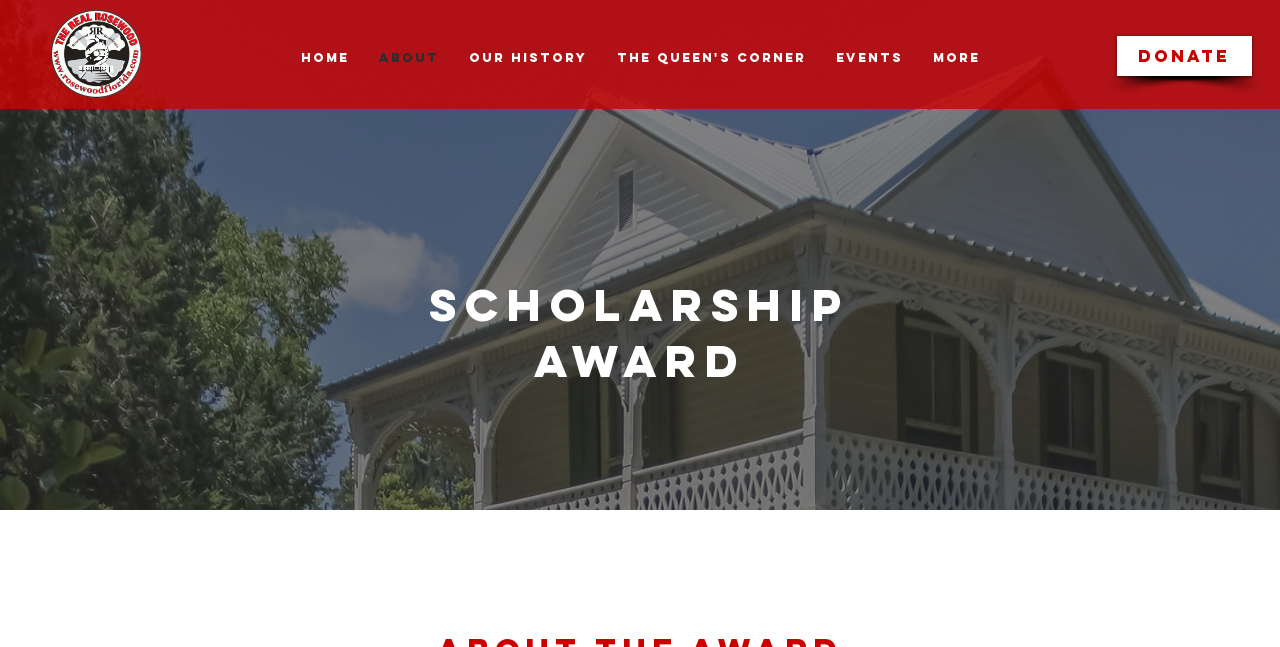Bounding box coordinates are specified in the format (top-left x, top-left y, bottom-right x, bottom-right y). All values are floating point numbers bounded between 0 and 1. Please provide the bounding box coordinate of the region this sentence describes: About

[0.284, 0.022, 0.354, 0.156]